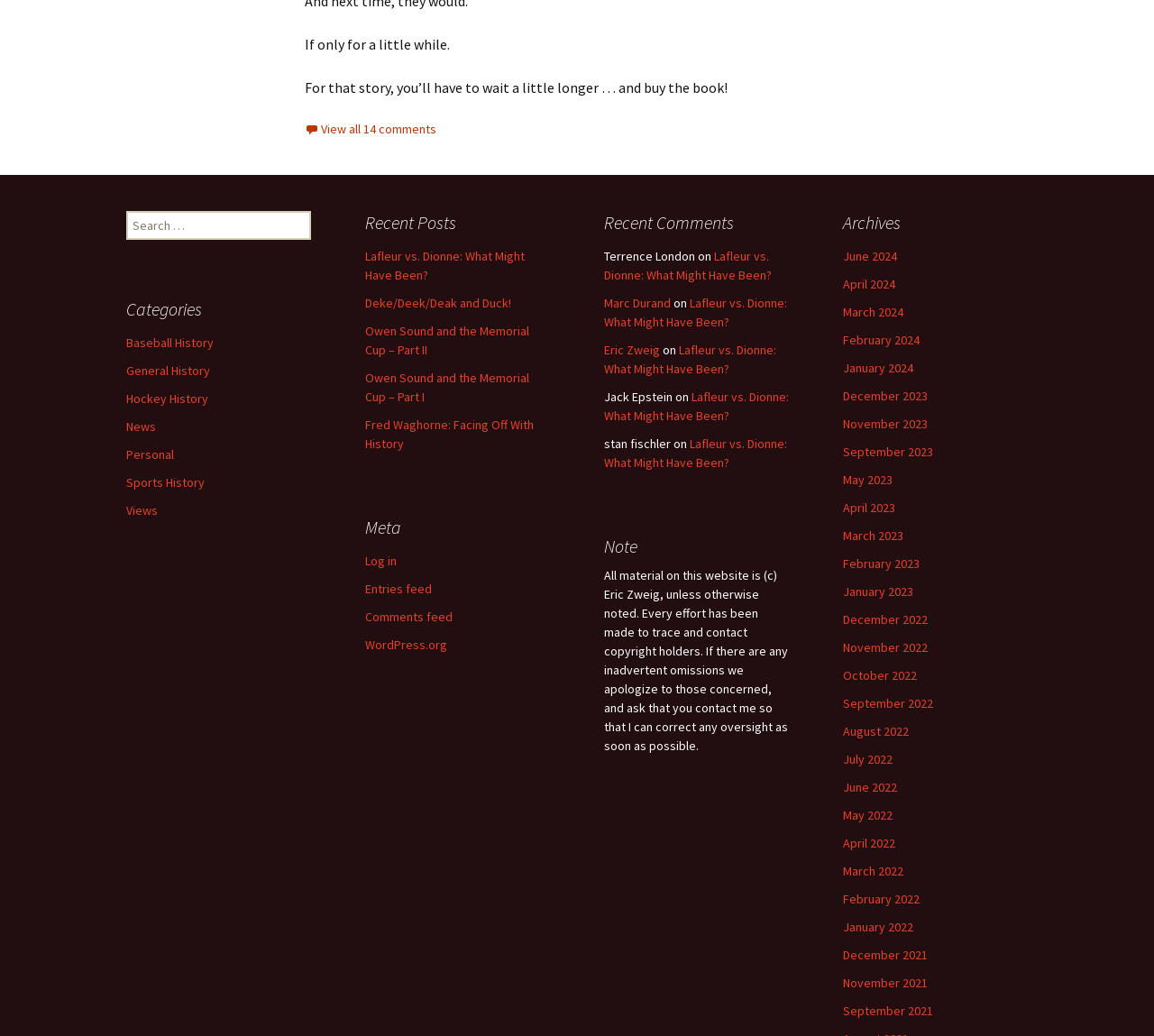Please mark the bounding box coordinates of the area that should be clicked to carry out the instruction: "View archives for June 2024".

[0.73, 0.239, 0.777, 0.255]